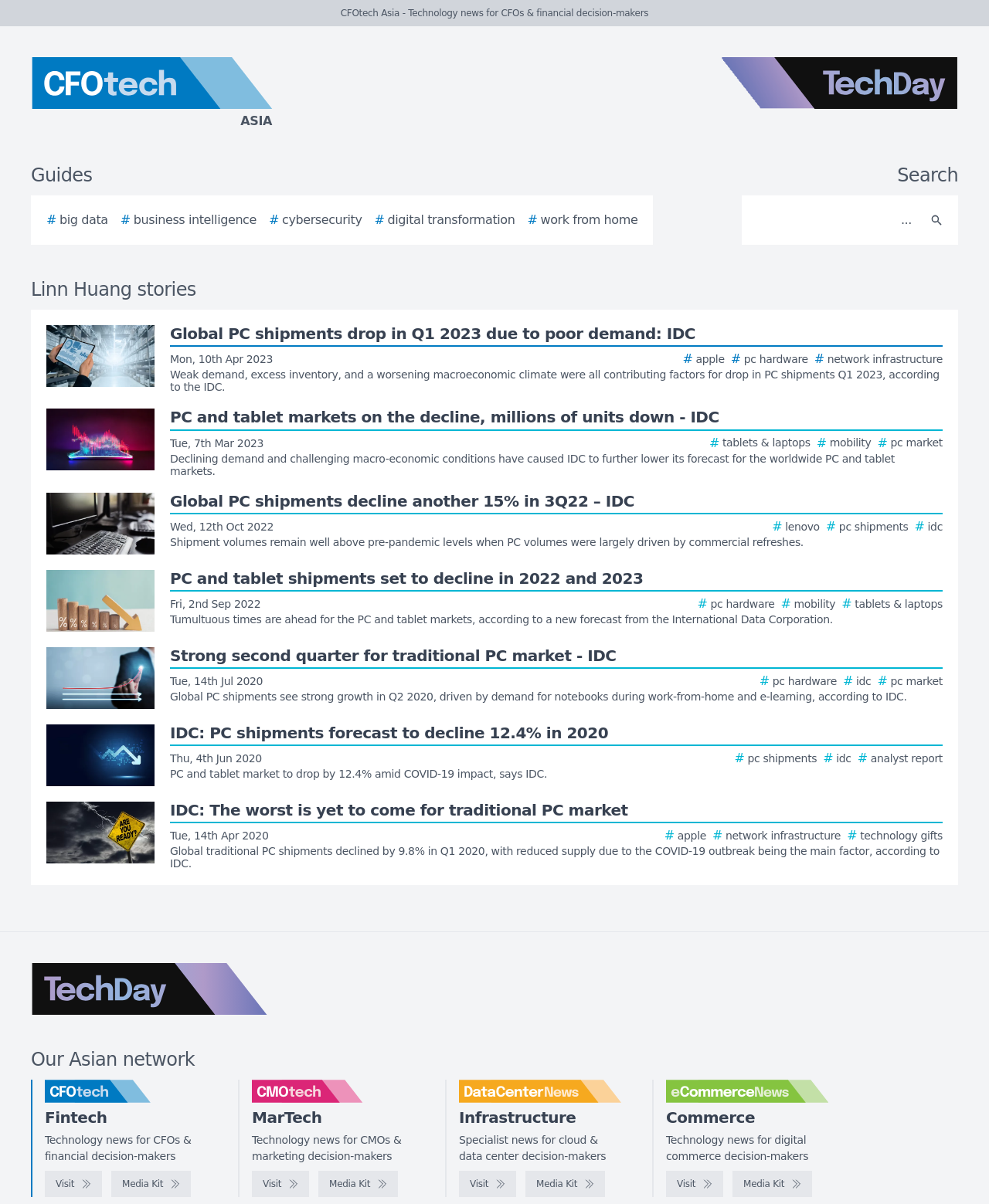How many story images are on this webpage?
Please provide a comprehensive and detailed answer to the question.

I counted the number of story images on the webpage by looking at the links with the text 'Story image' and found 5 of them.